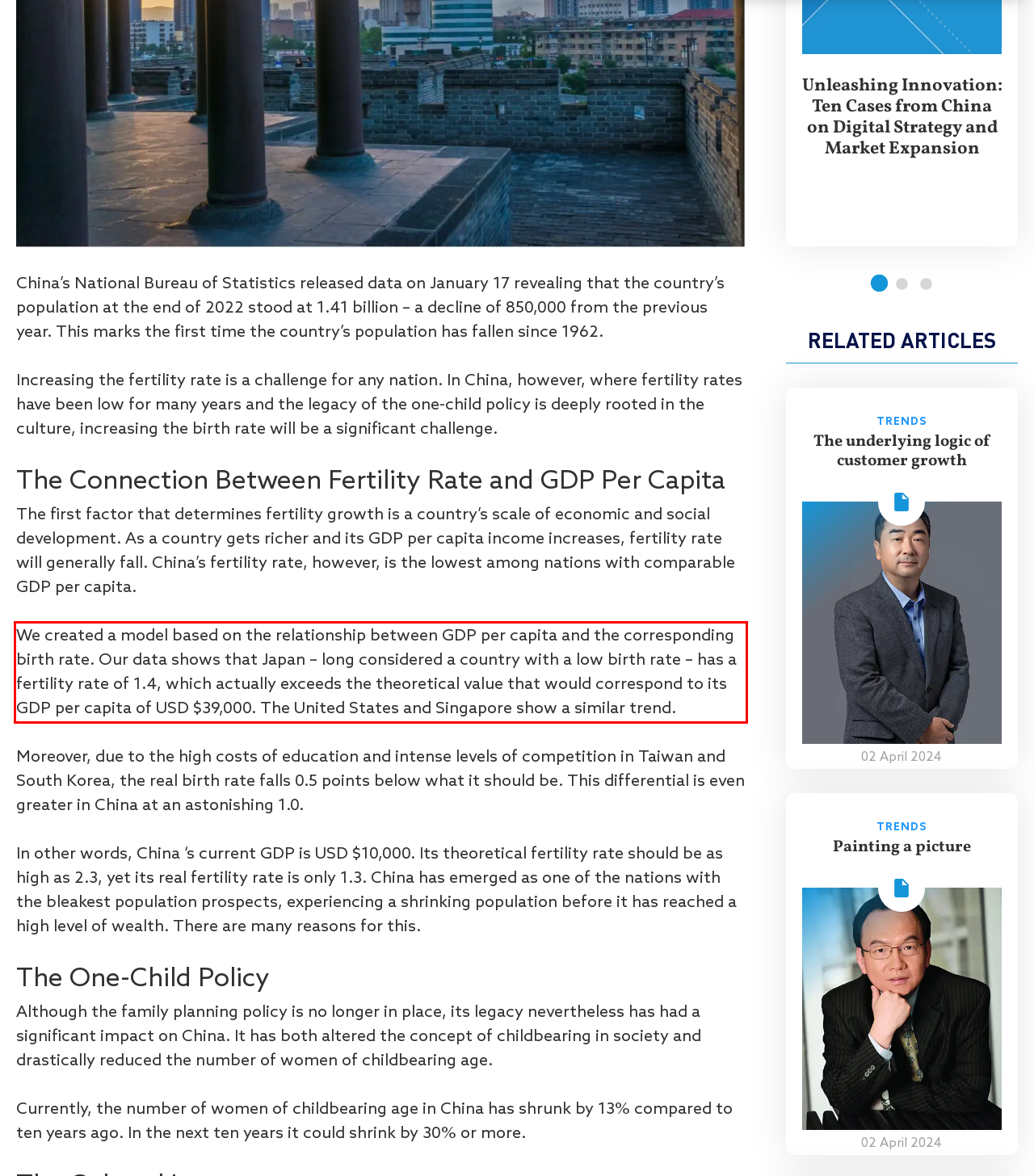Analyze the screenshot of the webpage and extract the text from the UI element that is inside the red bounding box.

We created a model based on the relationship between GDP per capita and the corresponding birth rate. Our data shows that Japan – long considered a country with a low birth rate – has a fertility rate of 1.4, which actually exceeds the theoretical value that would correspond to its GDP per capita of USD $39,000. The United States and Singapore show a similar trend.